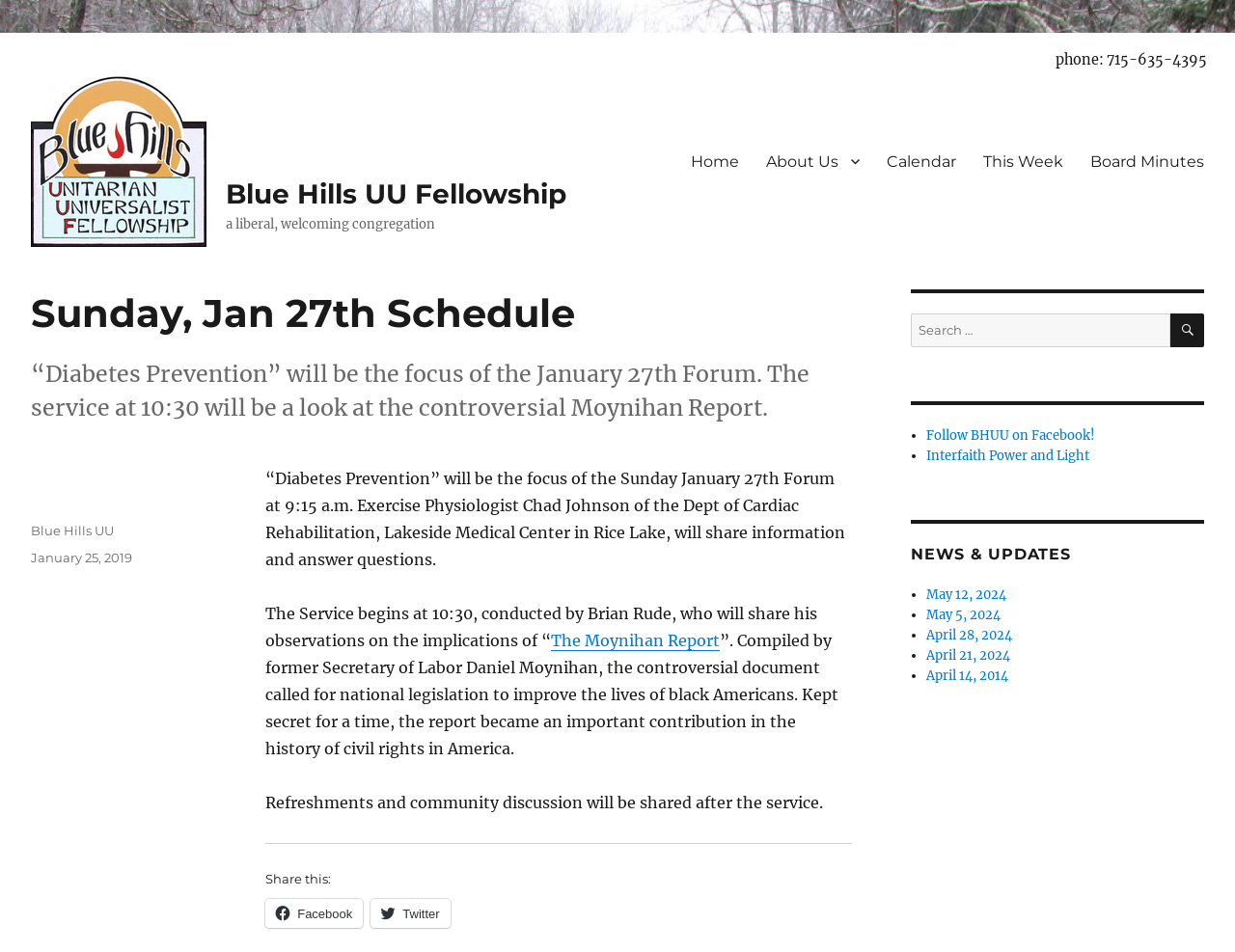Locate the bounding box coordinates of the element's region that should be clicked to carry out the following instruction: "Follow BHUU on Facebook!". The coordinates need to be four float numbers between 0 and 1, i.e., [left, top, right, bottom].

[0.75, 0.449, 0.887, 0.466]